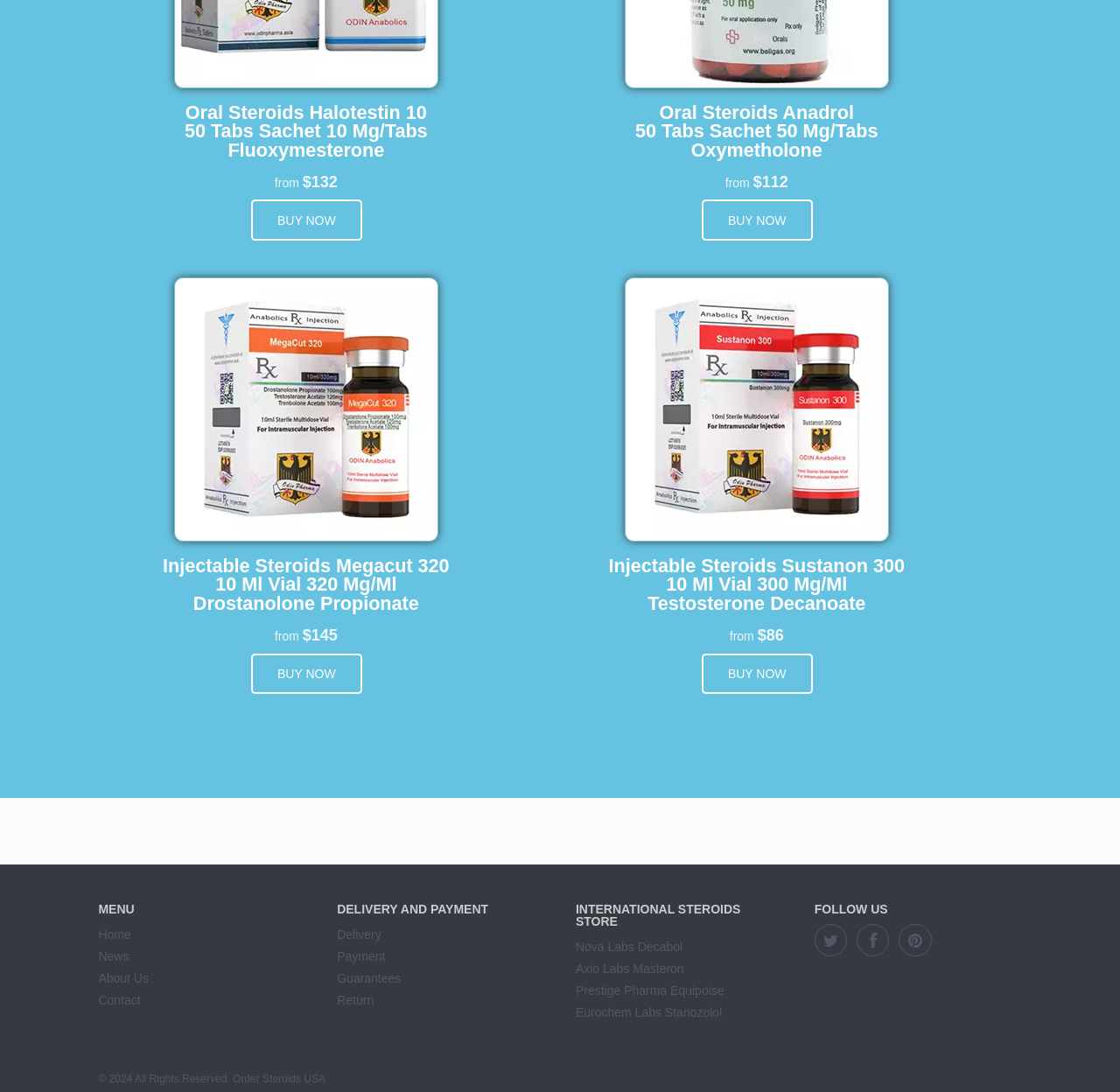Please examine the image and answer the question with a detailed explanation:
What is the price of Oral Steroids Halotestin 10 50 Tabs Sachet 10 Mg/Tabs Fluoxymesterone?

I found the heading 'Oral Steroids Halotestin 10 50 Tabs Sachet 10 Mg/Tabs Fluoxymesterone' and then looked for the adjacent StaticText element, which contains the price '$132'.